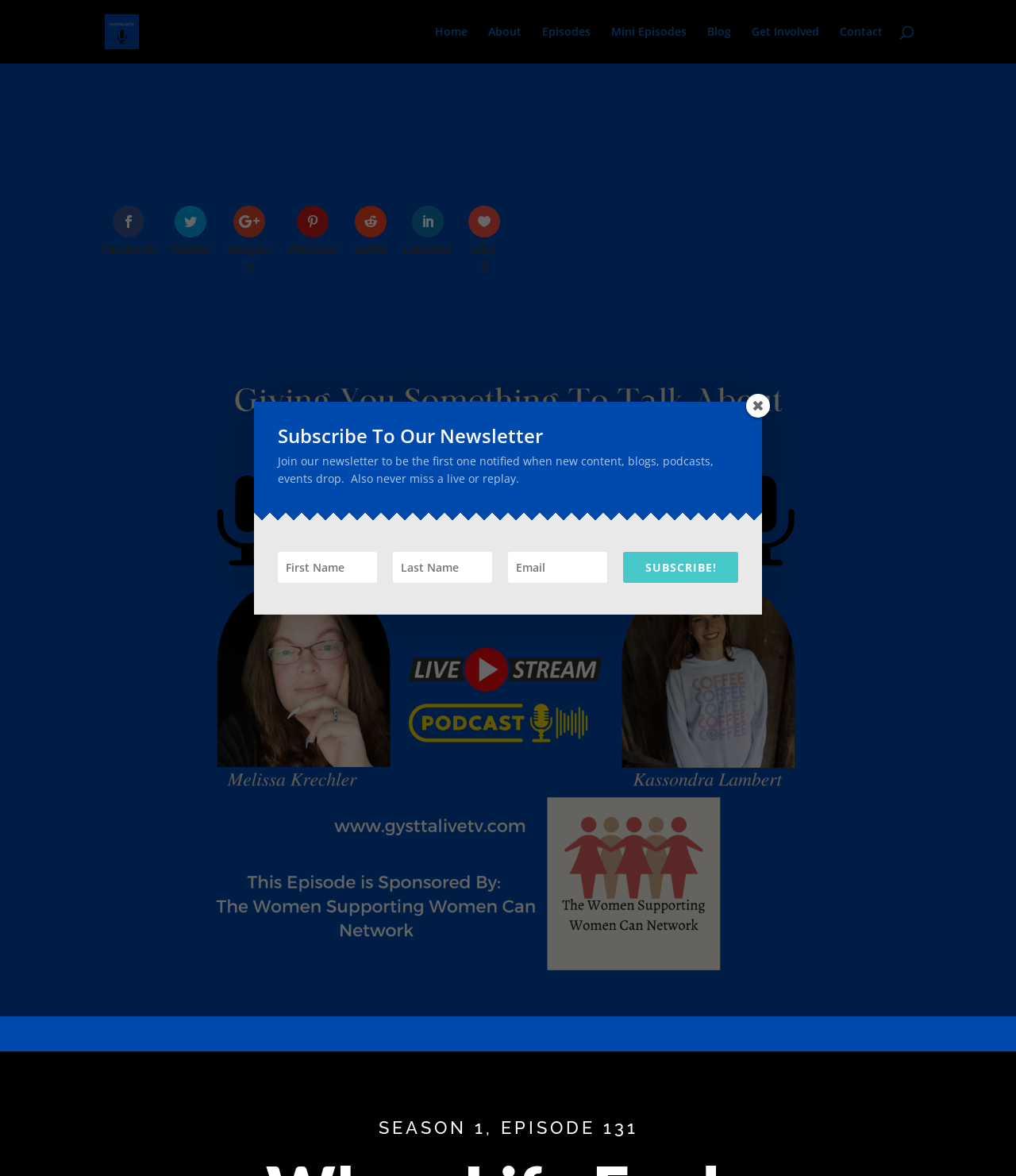Please pinpoint the bounding box coordinates for the region I should click to adhere to this instruction: "Click on the Home link".

[0.428, 0.022, 0.46, 0.054]